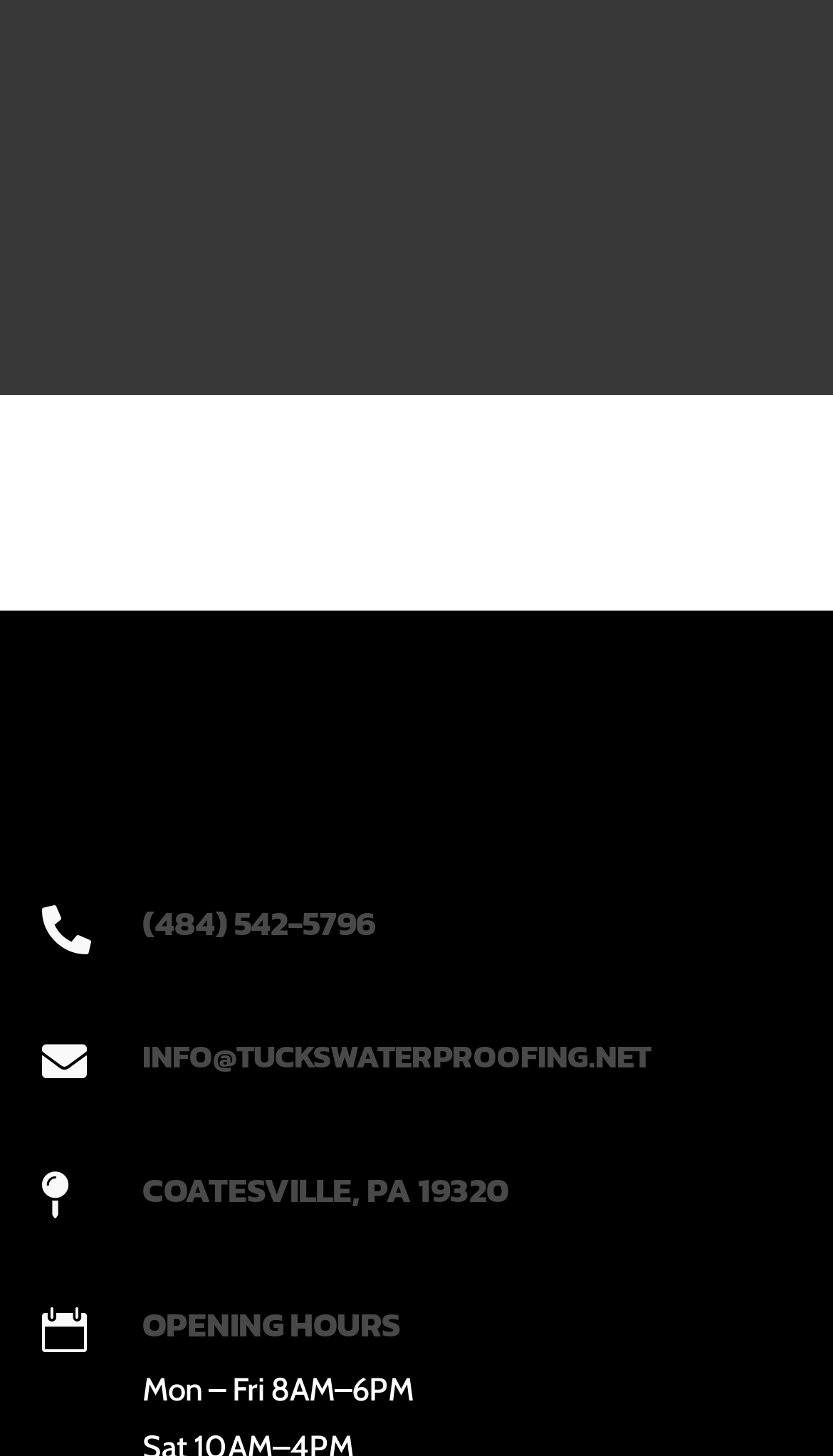Could you specify the bounding box coordinates for the clickable section to complete the following instruction: "click phone number"?

[0.171, 0.615, 0.45, 0.65]